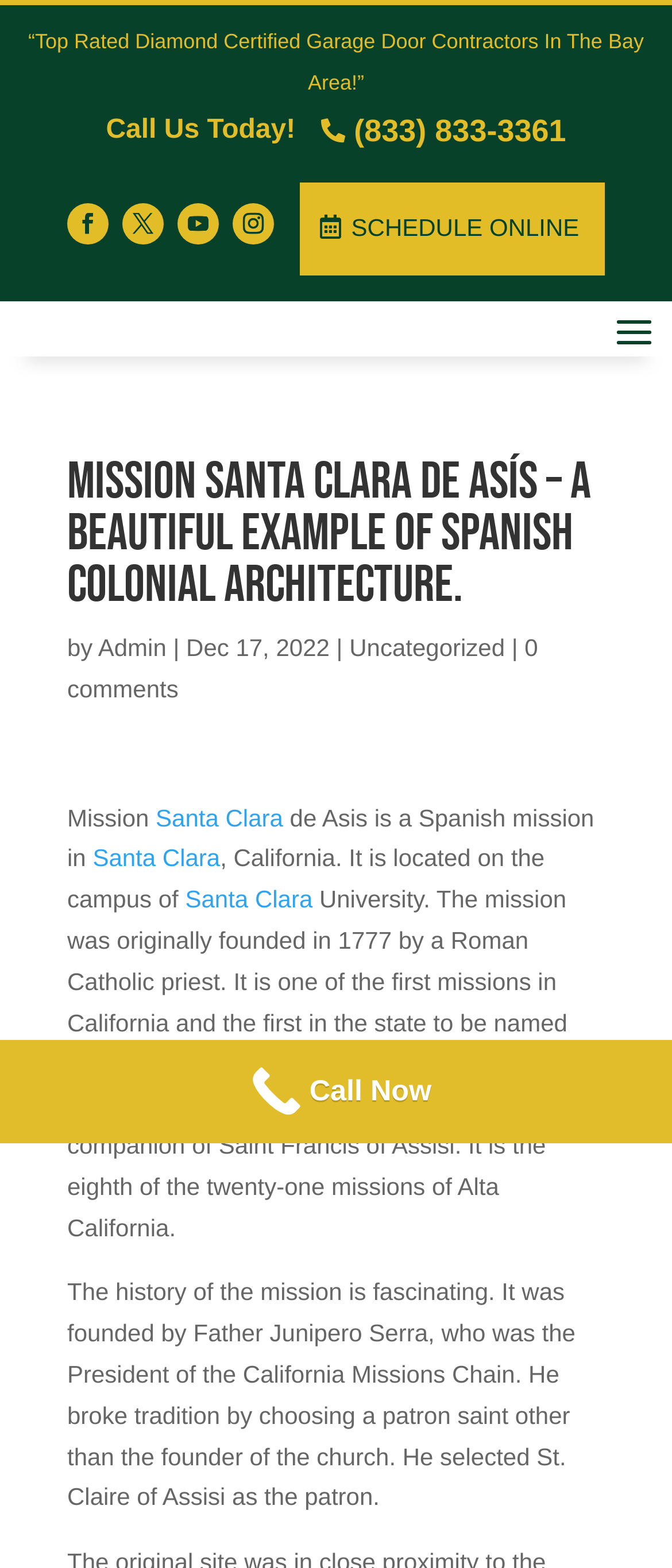Who founded the Mission Santa Clara de Asís?
Based on the screenshot, answer the question with a single word or phrase.

Father Junipero Serra